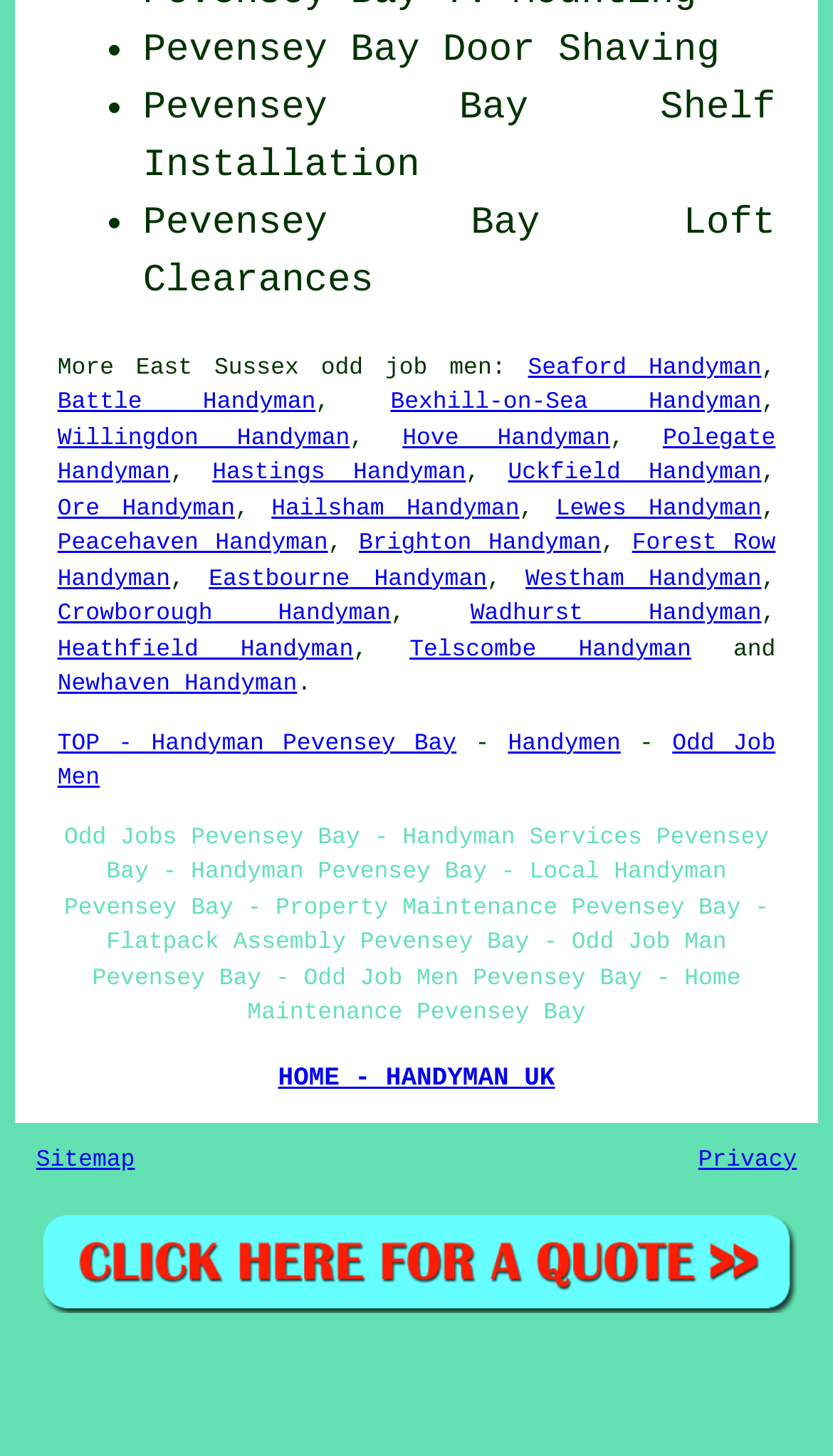Could you find the bounding box coordinates of the clickable area to complete this instruction: "Click on 'Shelf Installation'"?

[0.172, 0.06, 0.931, 0.129]